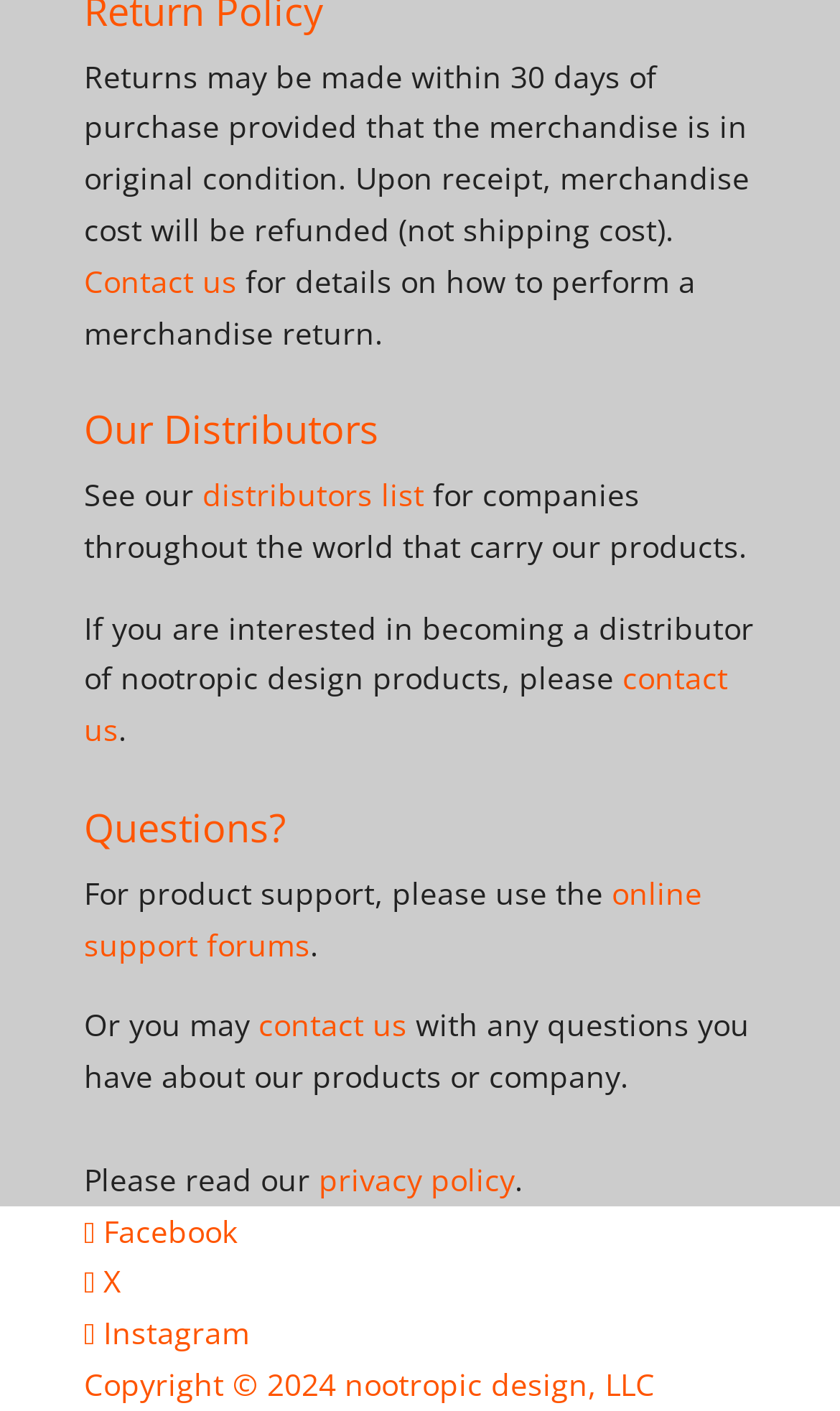Provide a short answer using a single word or phrase for the following question: 
What is the purpose of the distributors list?

companies that carry products